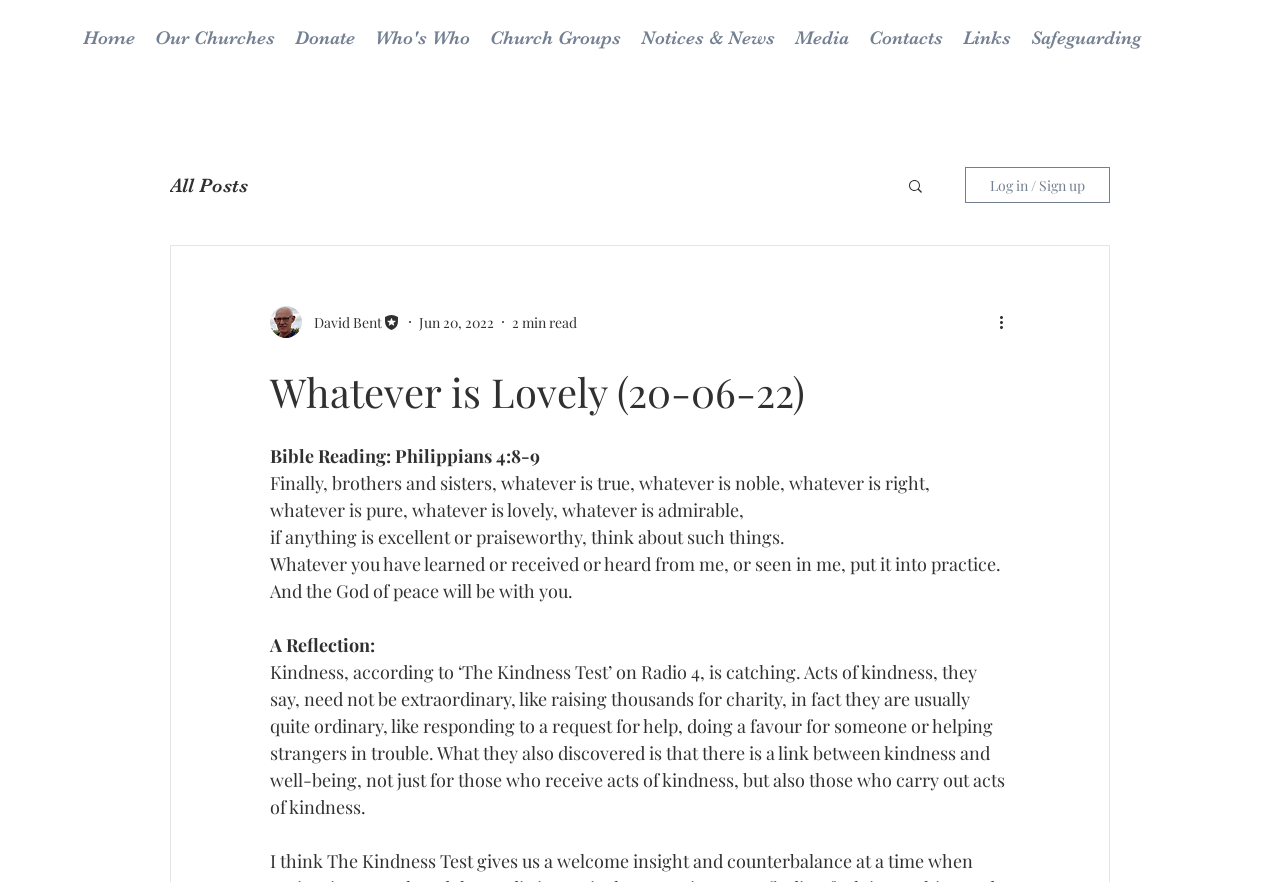Find the bounding box coordinates for the HTML element specified by: "Contacts".

[0.671, 0.026, 0.745, 0.06]